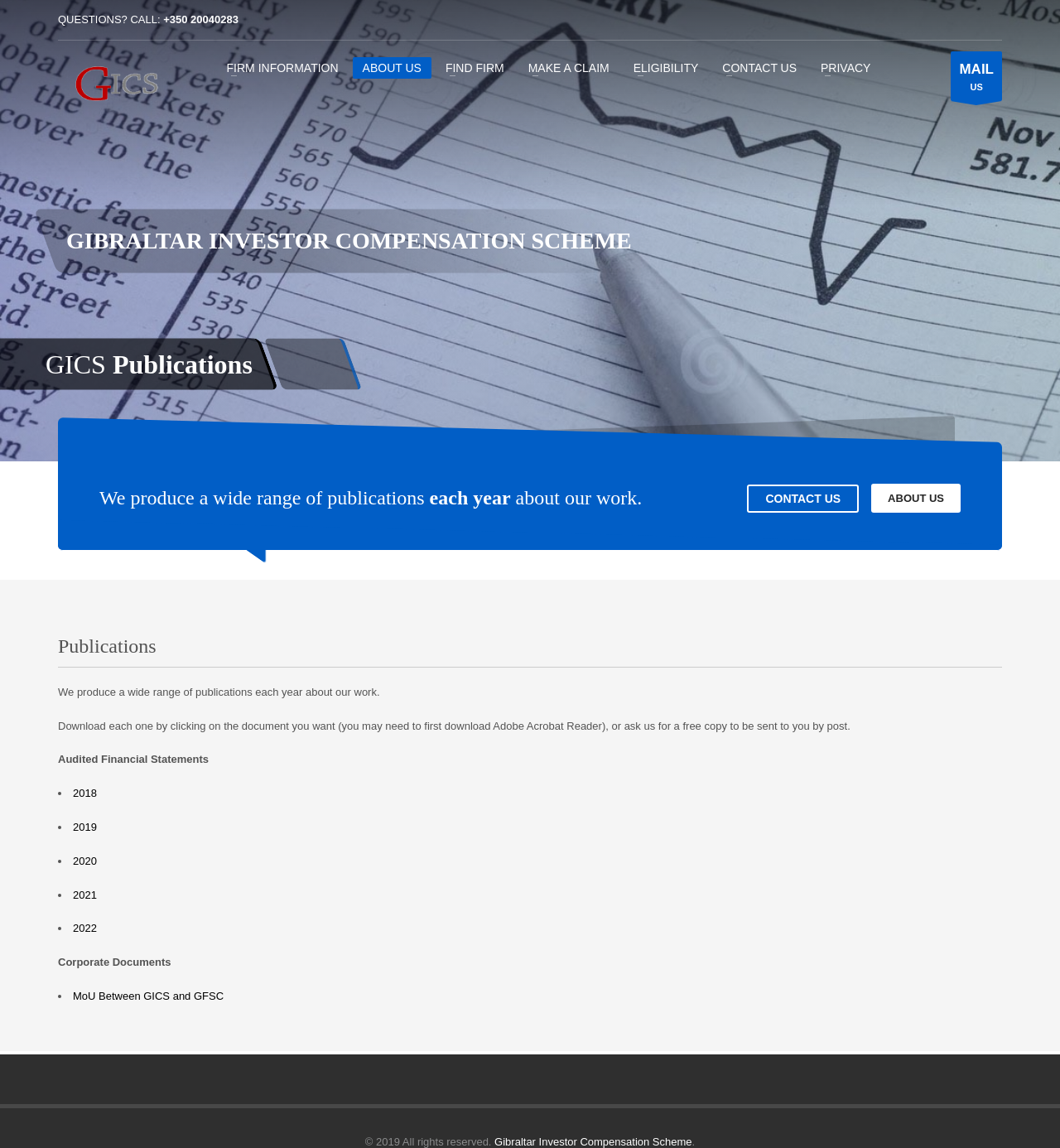How can users contact the scheme?
Please answer using one word or phrase, based on the screenshot.

By phone or post